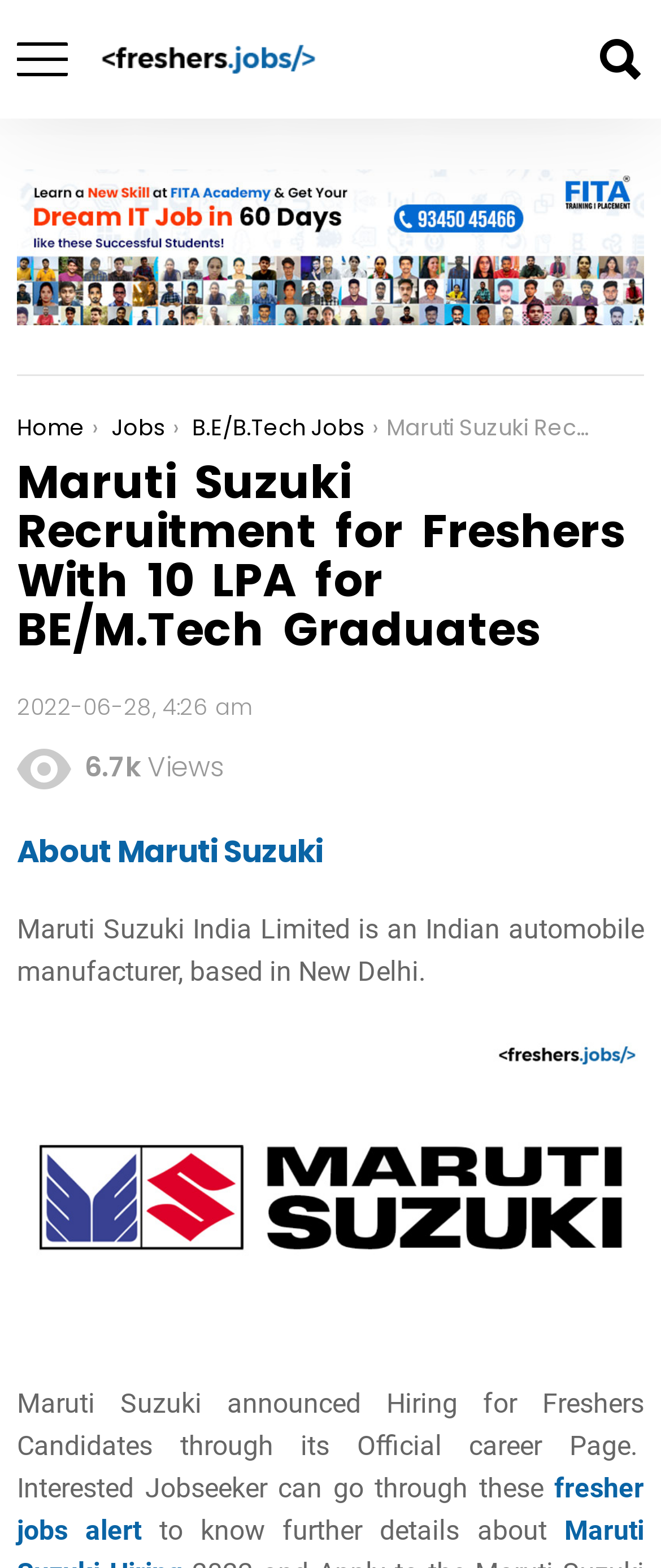What is the current section of the website? Refer to the image and provide a one-word or short phrase answer.

Jobs